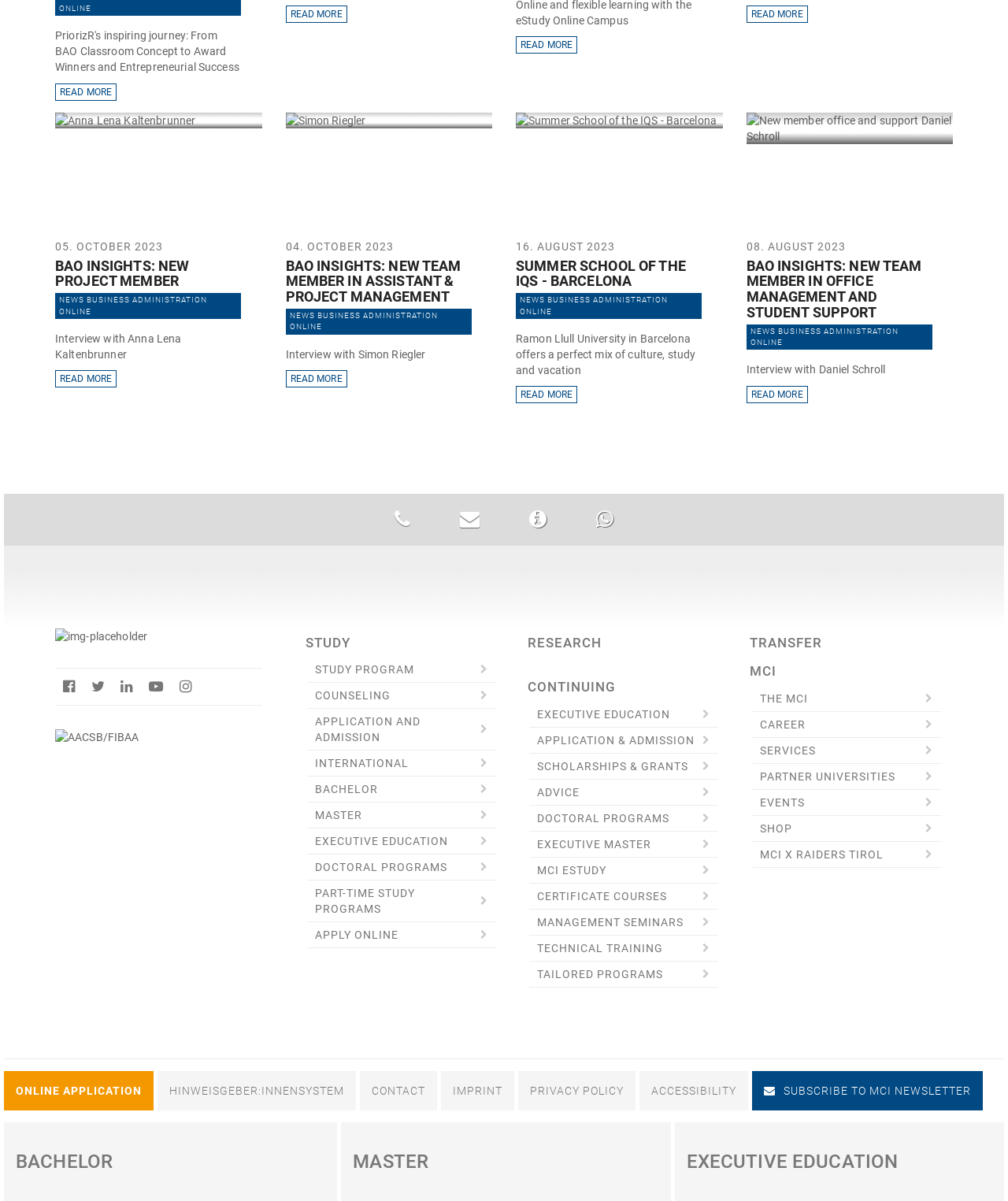What is the date of the latest news? Refer to the image and provide a one-word or short phrase answer.

05. OCTOBER 2023